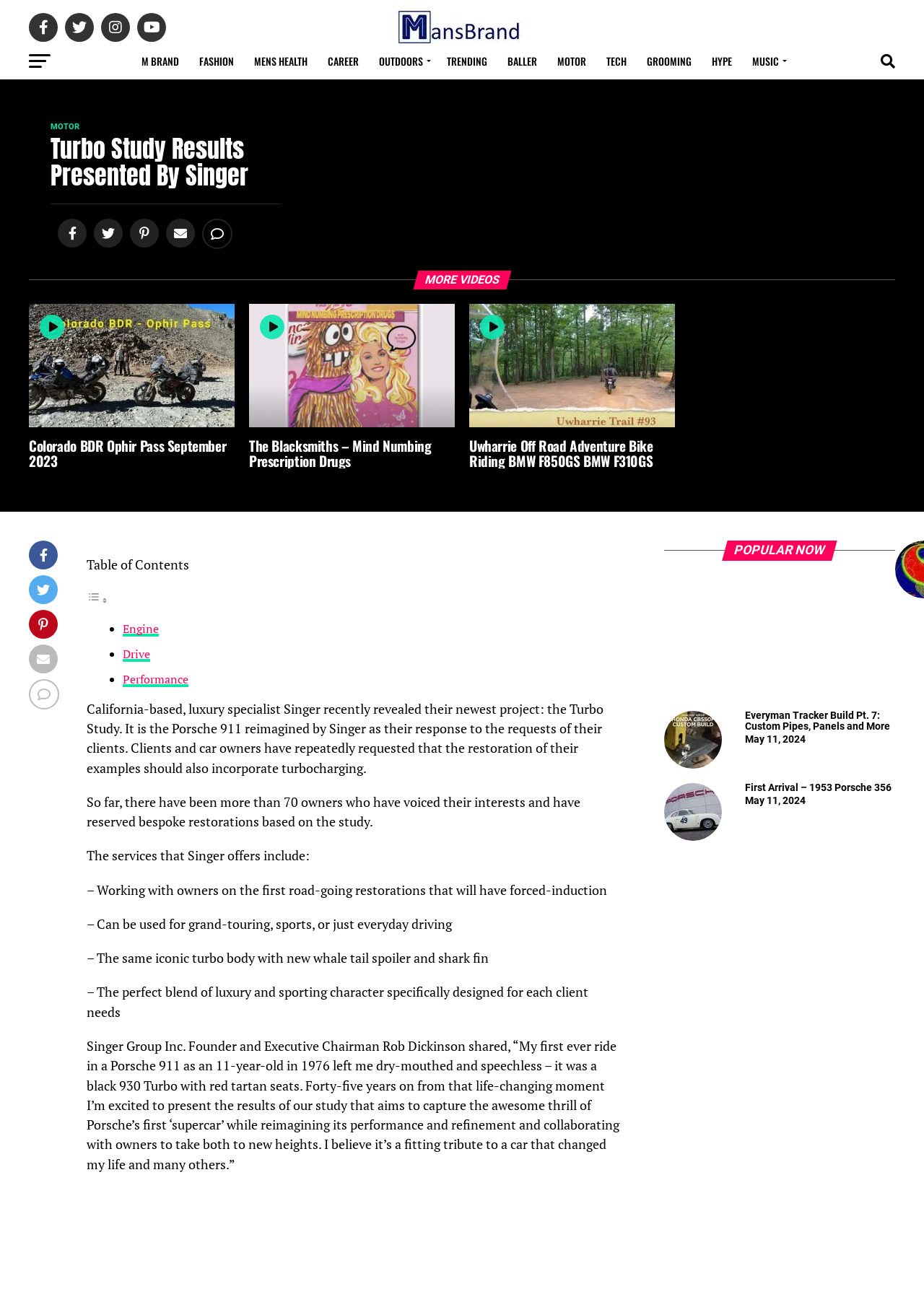What is the name of the founder of Singer Group Inc.?
Look at the webpage screenshot and answer the question with a detailed explanation.

From the quote 'Singer Group Inc. Founder and Executive Chairman Rob Dickinson shared, ...', we can identify the name of the founder of Singer Group Inc. as Rob Dickinson.